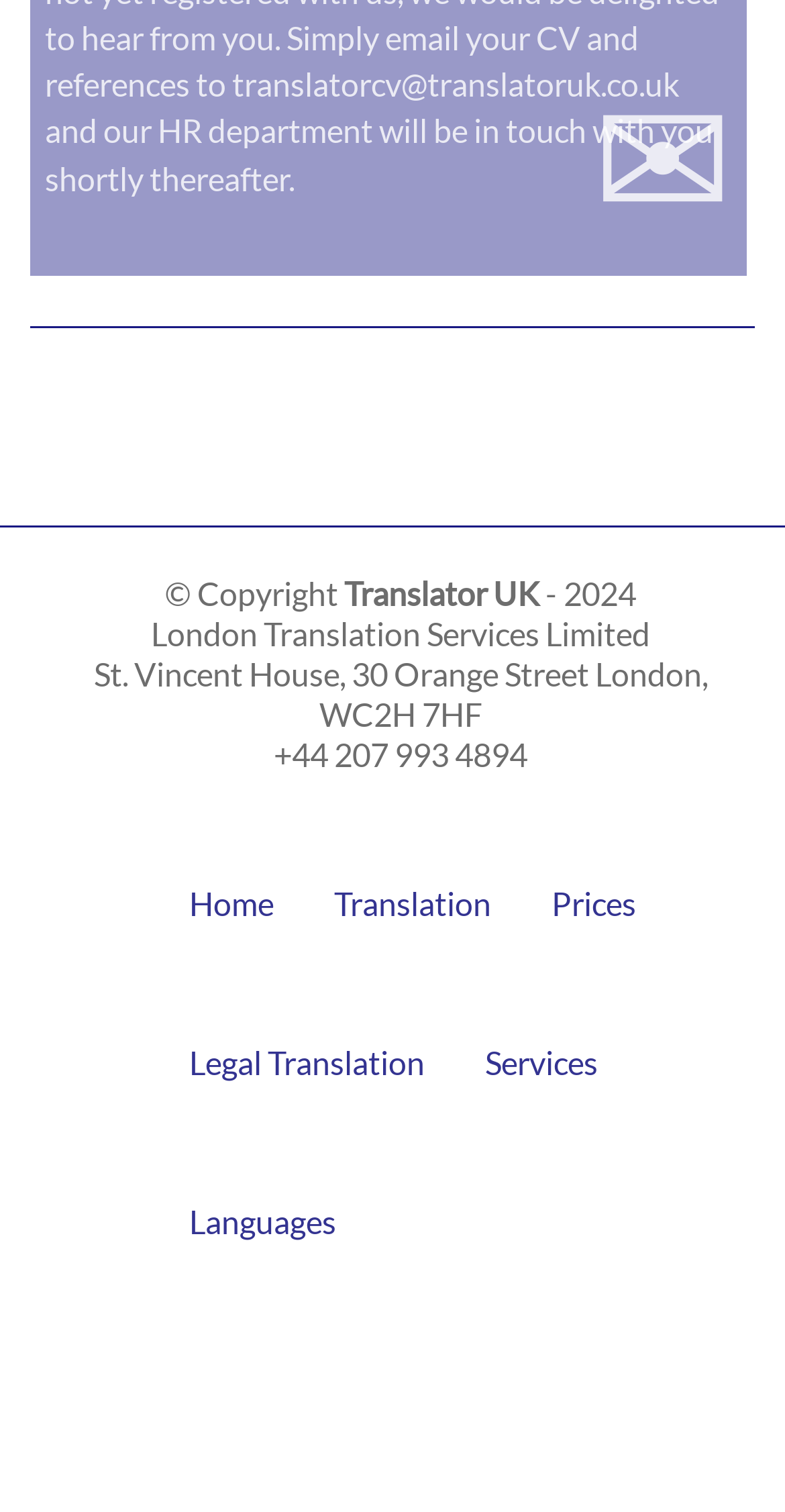What type of translation service is provided?
Please provide an in-depth and detailed response to the question.

The type of translation service can be found in the middle section of the webpage, where it says 'Bengali to Spanish Translation Services'.